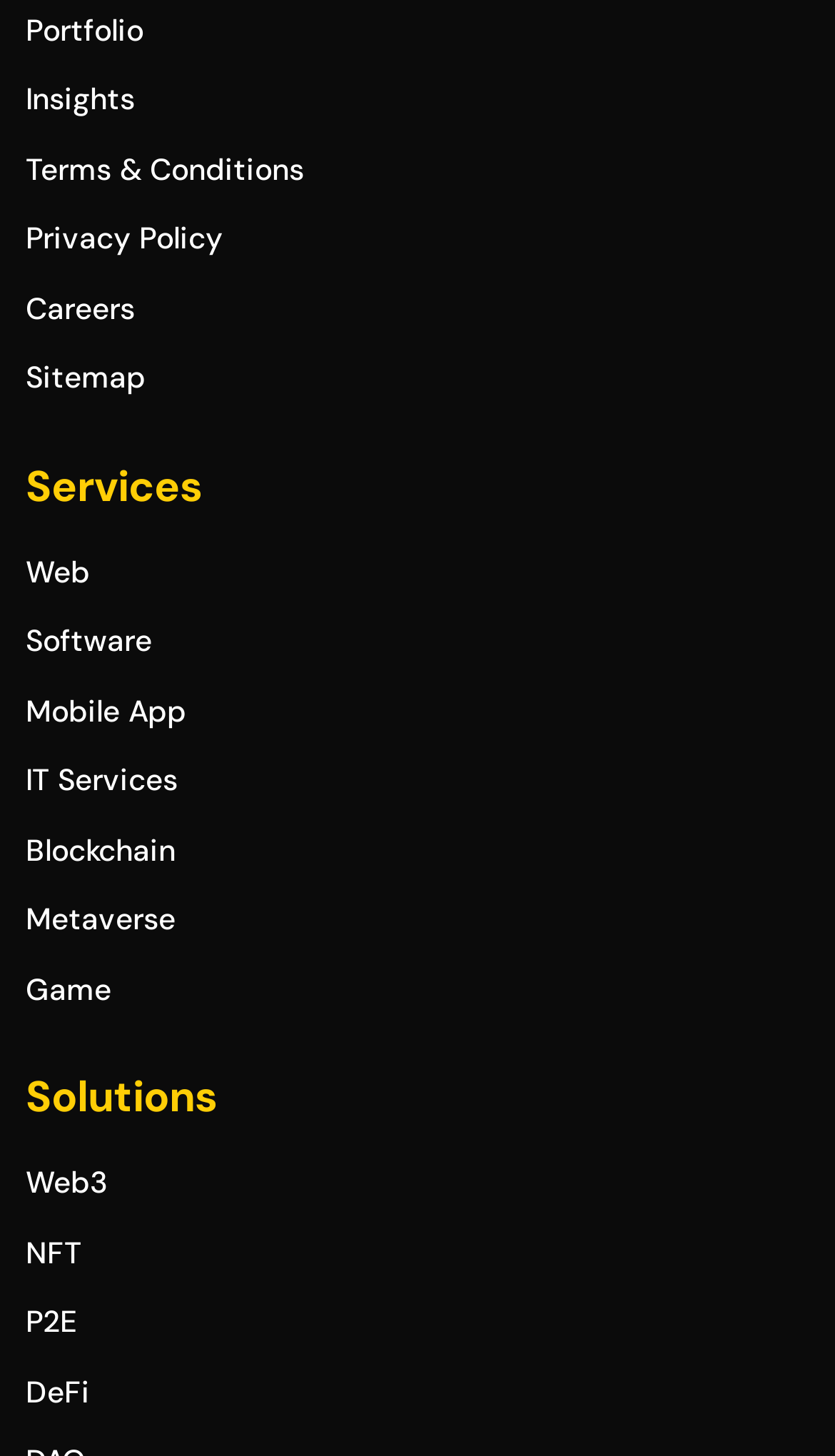Identify the bounding box coordinates of the clickable region to carry out the given instruction: "Explore blockchain solutions".

[0.031, 0.57, 0.21, 0.597]